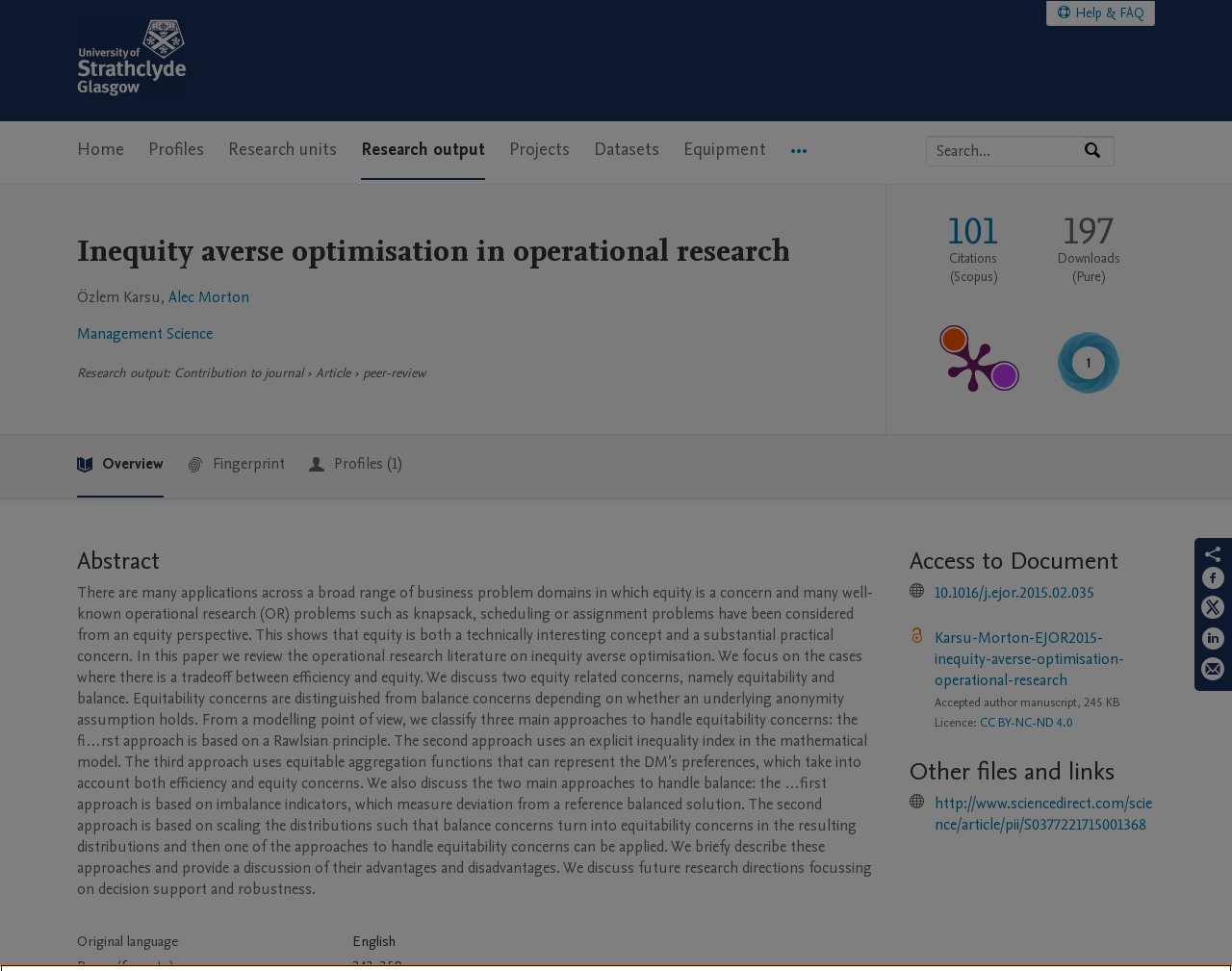Answer this question using a single word or a brief phrase:
What is the citation count of this work?

101